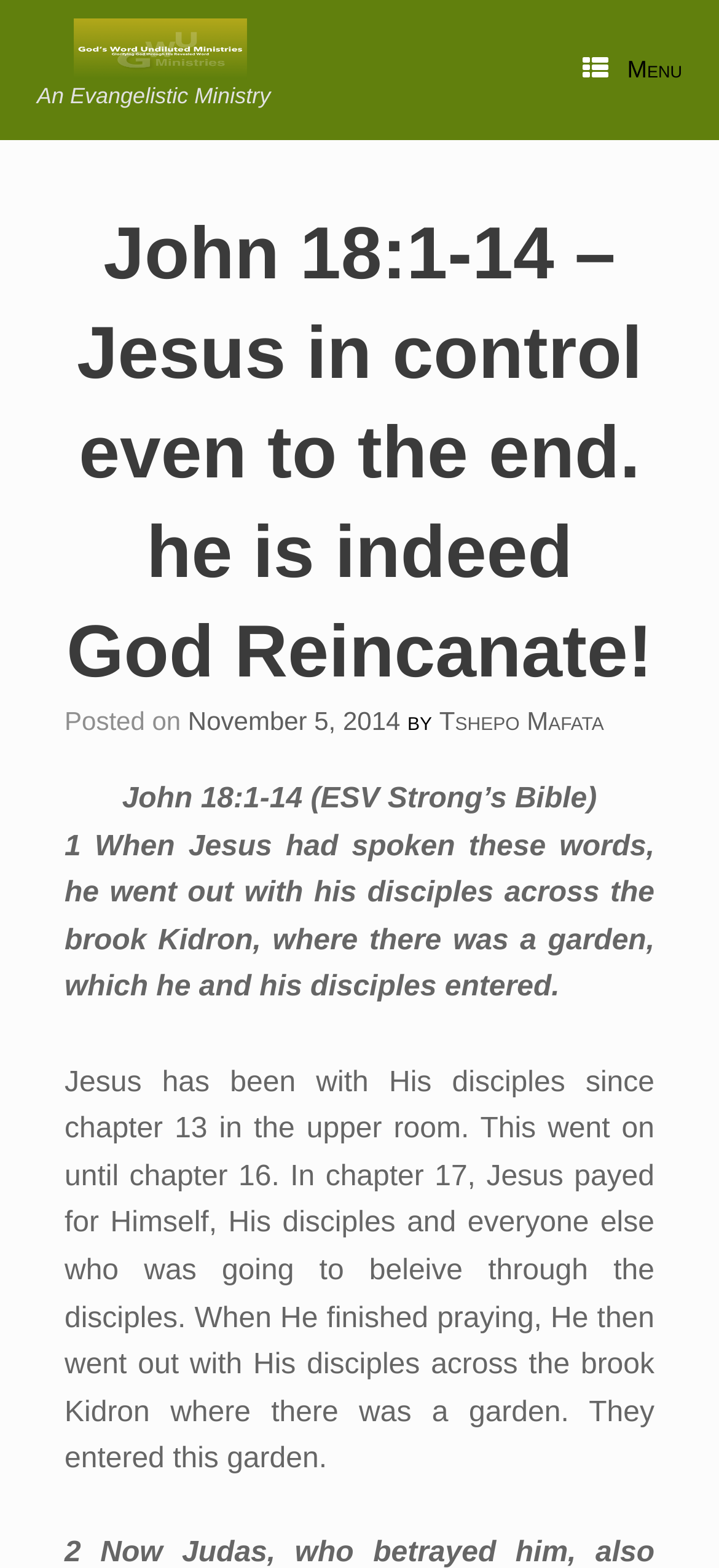What is the Bible chapter being discussed?
Utilize the image to construct a detailed and well-explained answer.

The Bible chapter being discussed can be found in the heading 'John 18:1-14 – Jesus in control even to the end. he is indeed God Reincanate!' and also in the static text 'John 18:1-14 (ESV Strong’s Bible)'.